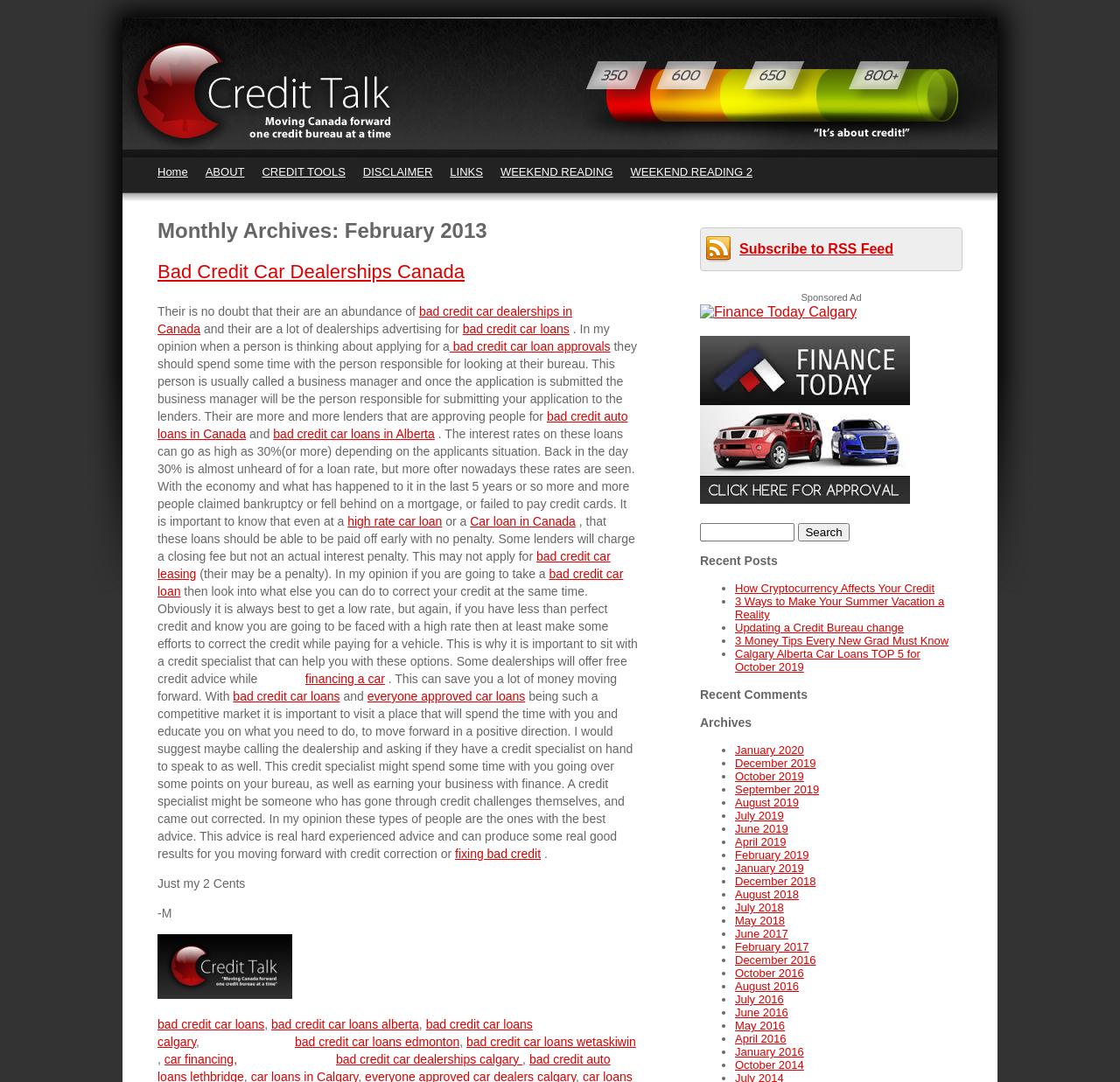Find the bounding box coordinates corresponding to the UI element with the description: "financing a car". The coordinates should be formatted as [left, top, right, bottom], with values as floats between 0 and 1.

[0.273, 0.621, 0.344, 0.634]